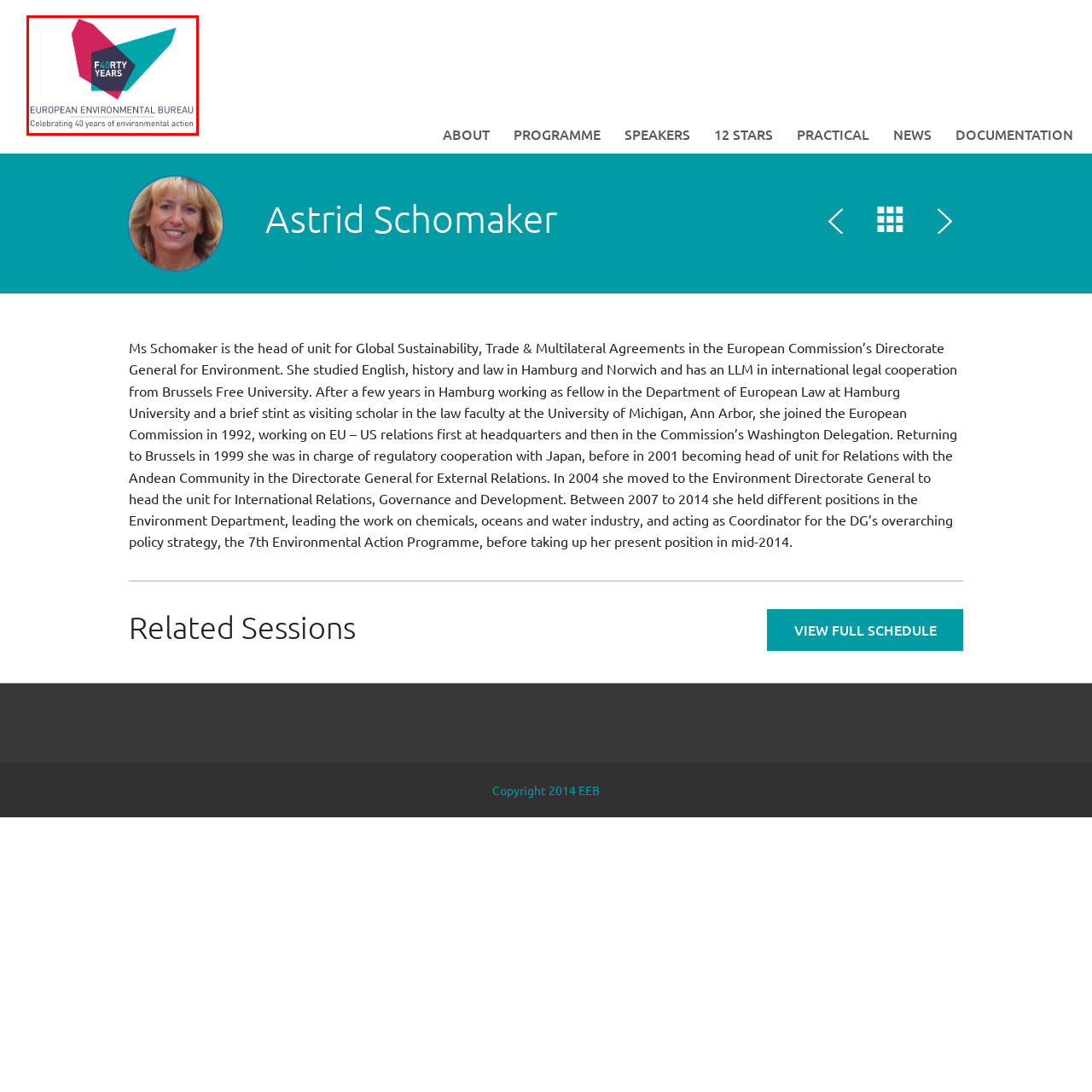Examine the image within the red box and give a concise answer to this question using a single word or short phrase: 
What is the significance of '40 YEARS' in the logo?

Celebrating four decades of action